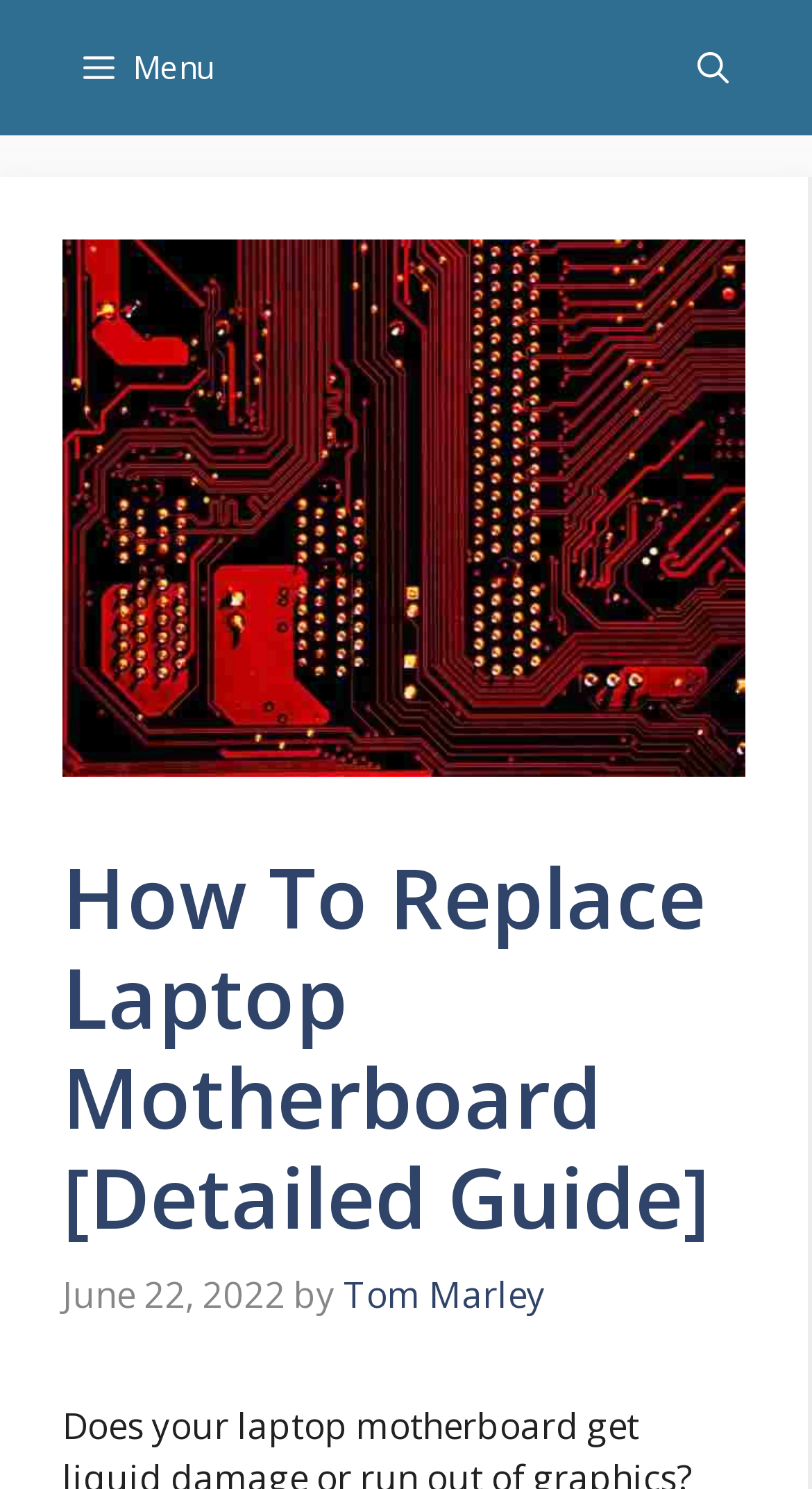Provide a comprehensive caption for the webpage.

The webpage is about a detailed guide on how to replace a laptop motherboard. At the top left corner, there is a button labeled "Menu" that controls a mobile menu. To the right of the "Menu" button, there is a link to open a search bar. 

Below the top navigation section, there is a large image that takes up most of the width of the page, with a title "How to Replace Laptop Motherboard" overlaid on it. 

Below the image, there is a header section that spans the full width of the page. The main heading "How To Replace Laptop Motherboard [Detailed Guide]" is prominently displayed in this section. 

To the right of the main heading, there is a timestamp indicating that the article was published on June 22, 2022, followed by the author's name, "Tom Marley", which is a clickable link.